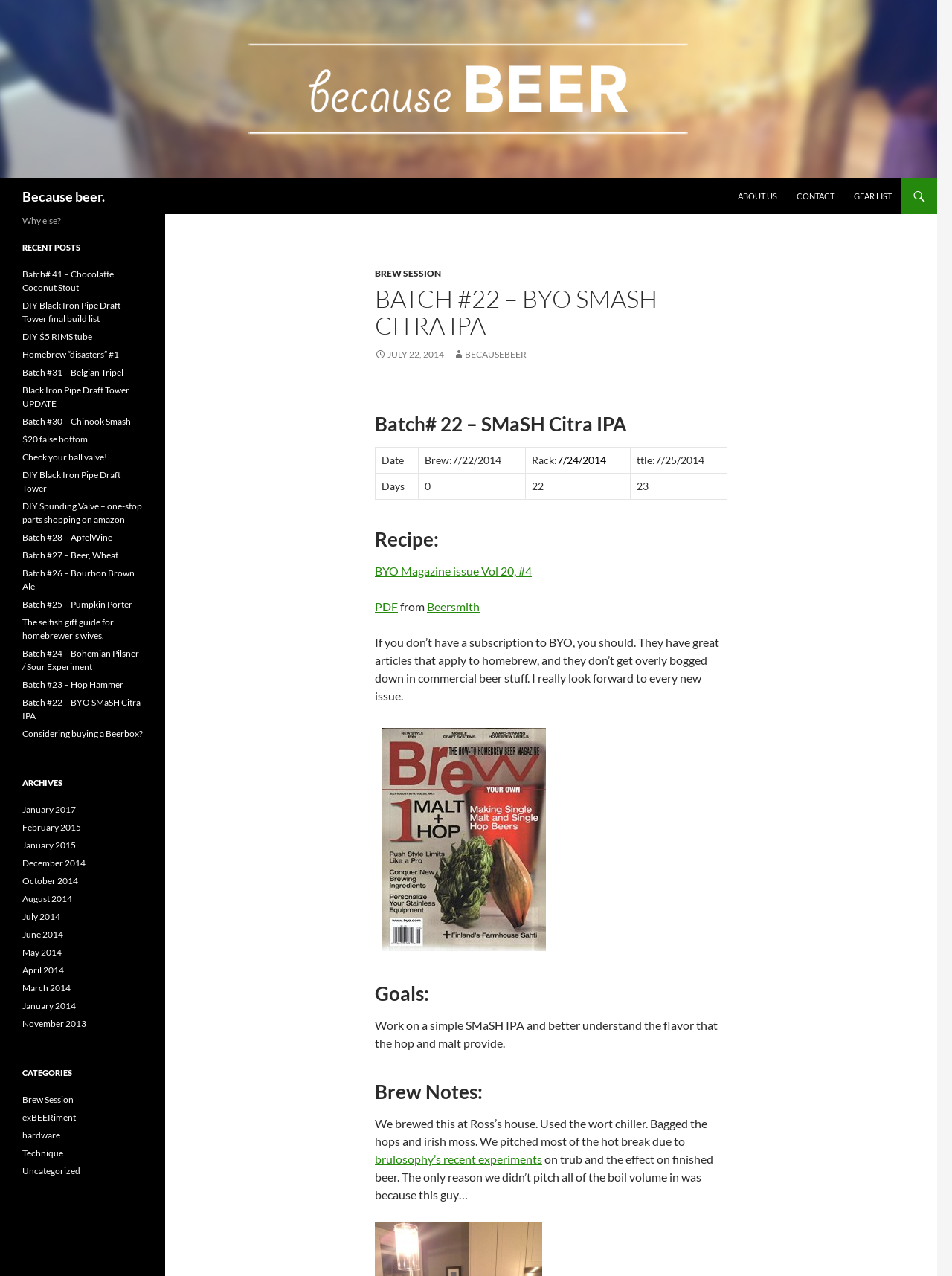Please find the bounding box coordinates of the section that needs to be clicked to achieve this instruction: "Go to 'ABOUT US'".

[0.766, 0.14, 0.826, 0.168]